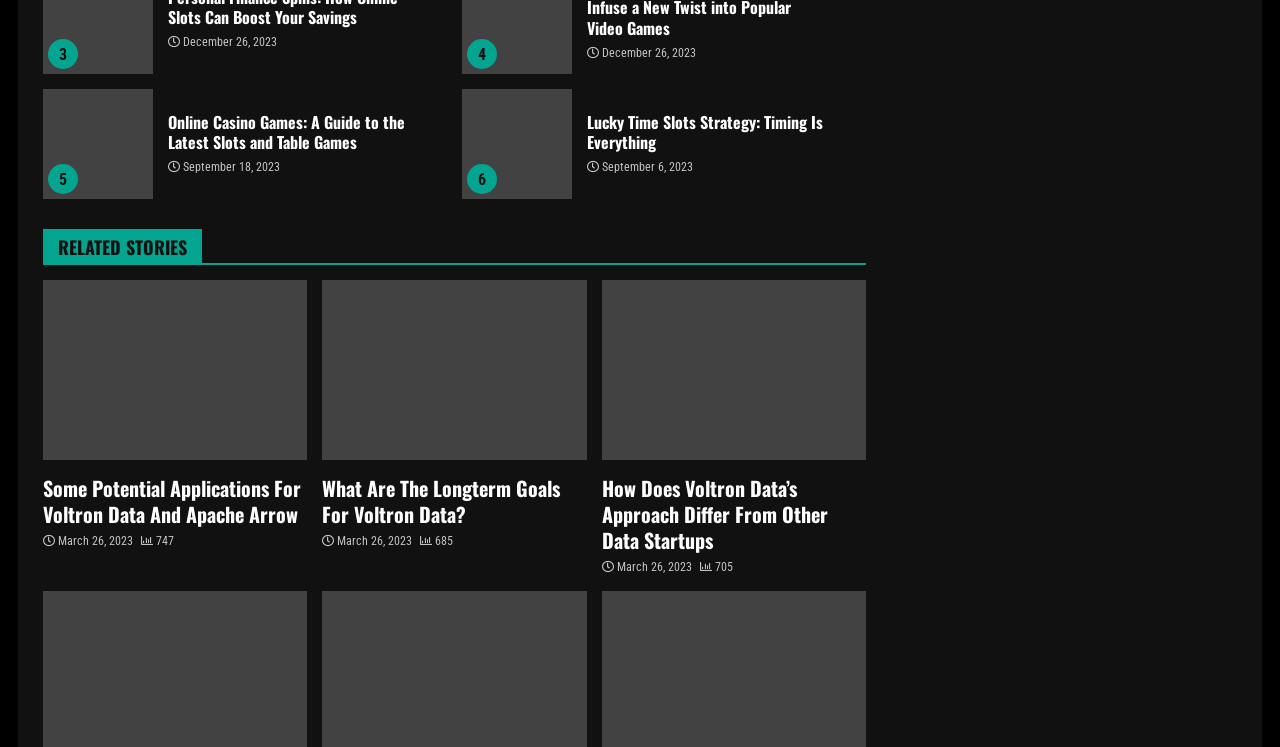What is the date of the article 'Lucky Time Slots Strategy: Timing Is Everything'?
Look at the screenshot and give a one-word or phrase answer.

September 6, 2023